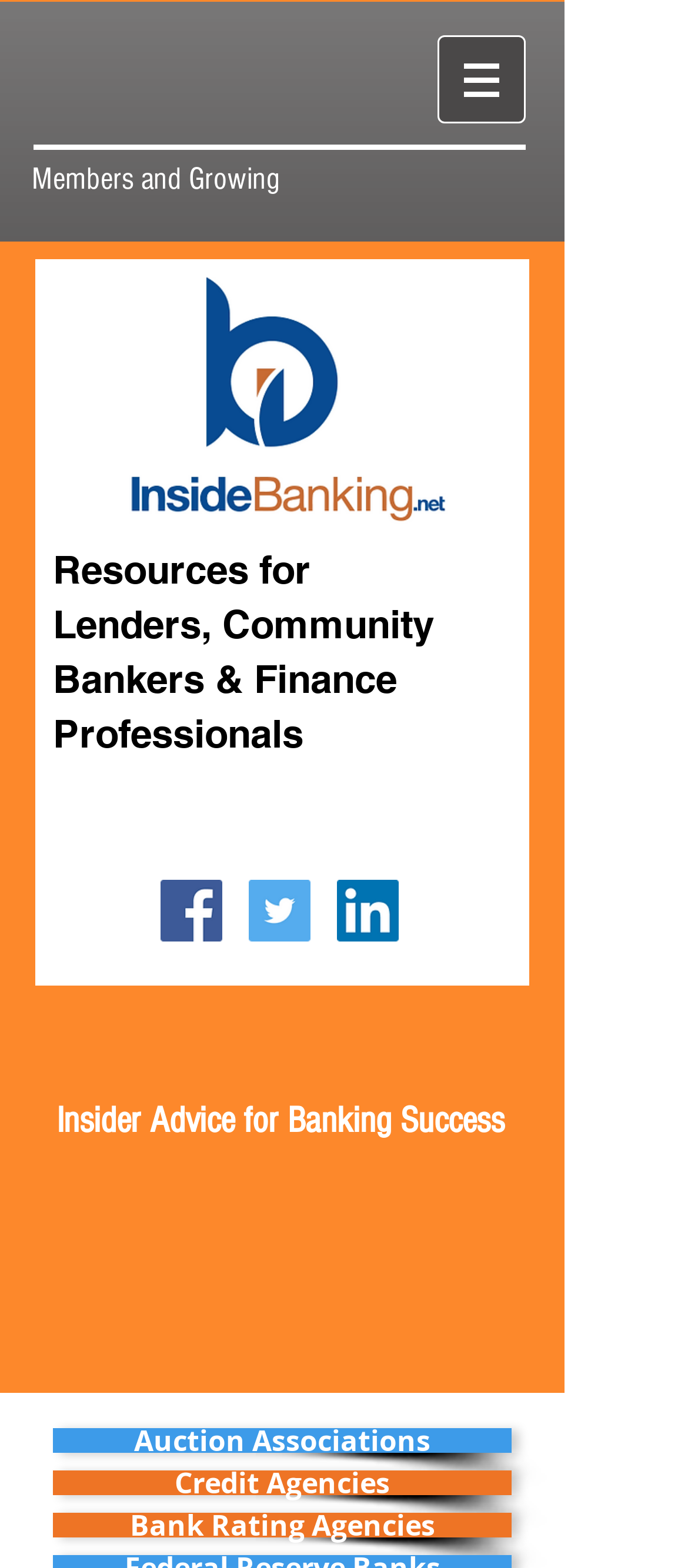Please determine the headline of the webpage and provide its content.

Resources for Lenders, Community Bankers & Finance Professionals